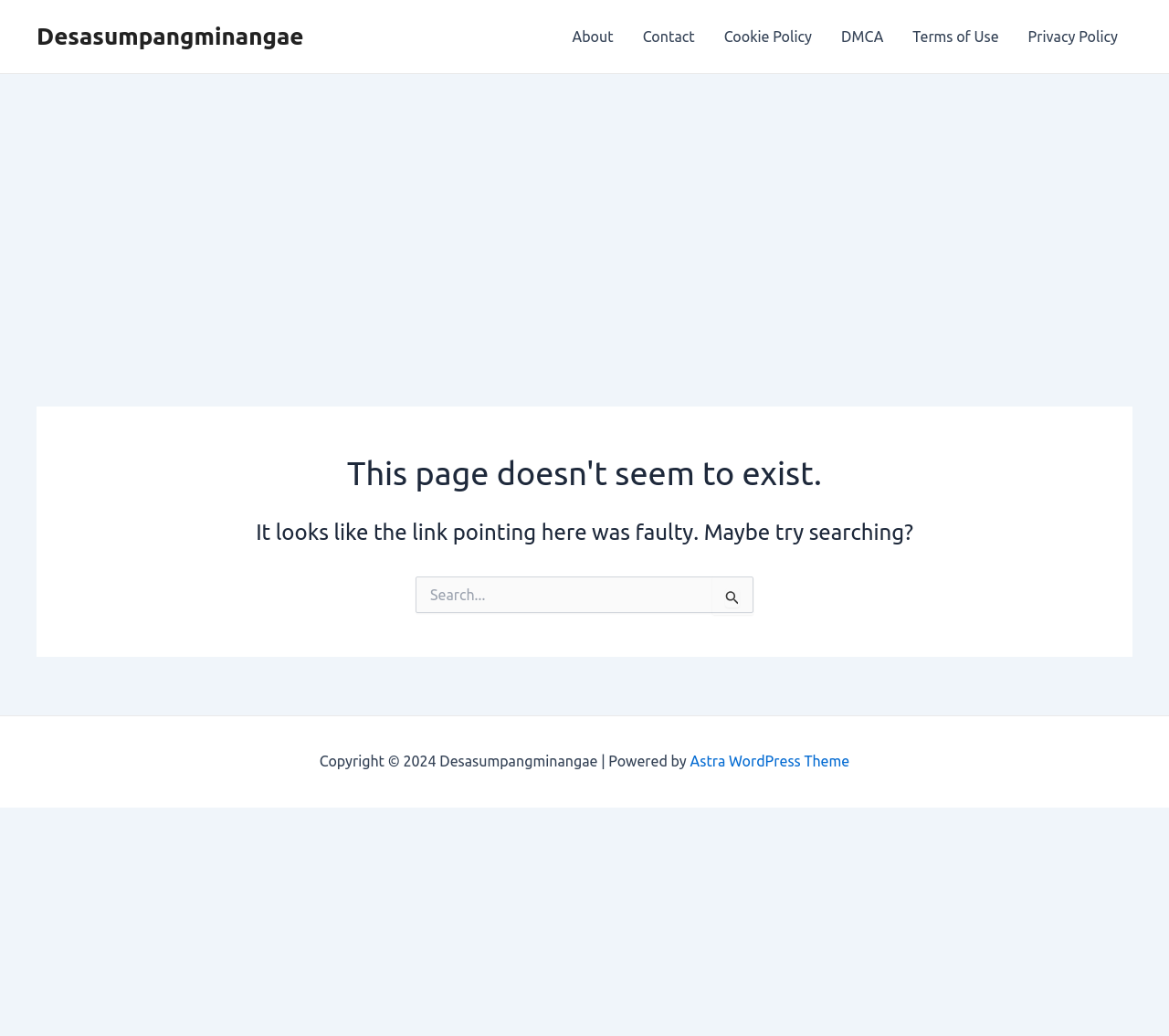Articulate a detailed summary of the webpage's content and design.

The webpage is a "Page not found" error page from Desasumpangminangae. At the top-left corner, there is a link to the website's homepage, "Desasumpangminangae". 

Above the main content, there is a navigation menu with six links: "About", "Contact", "Cookie Policy", "DMCA", "Terms of Use", and "Privacy Policy". These links are aligned horizontally and take up most of the top section of the page.

Below the navigation menu, there is an advertisement iframe that spans almost the entire width of the page.

The main content of the page is a header section that takes up about half of the page's height. It contains a heading that reads "This page doesn't seem to exist." and a subheading that says "It looks like the link pointing here was faulty. Maybe try searching?". 

Below the header section, there is a search bar with a label "Search for:" and a search button with a magnifying glass icon. The search bar is centered on the page.

At the bottom of the page, there is a footer section that contains a copyright notice and a link to the "Astra WordPress Theme".